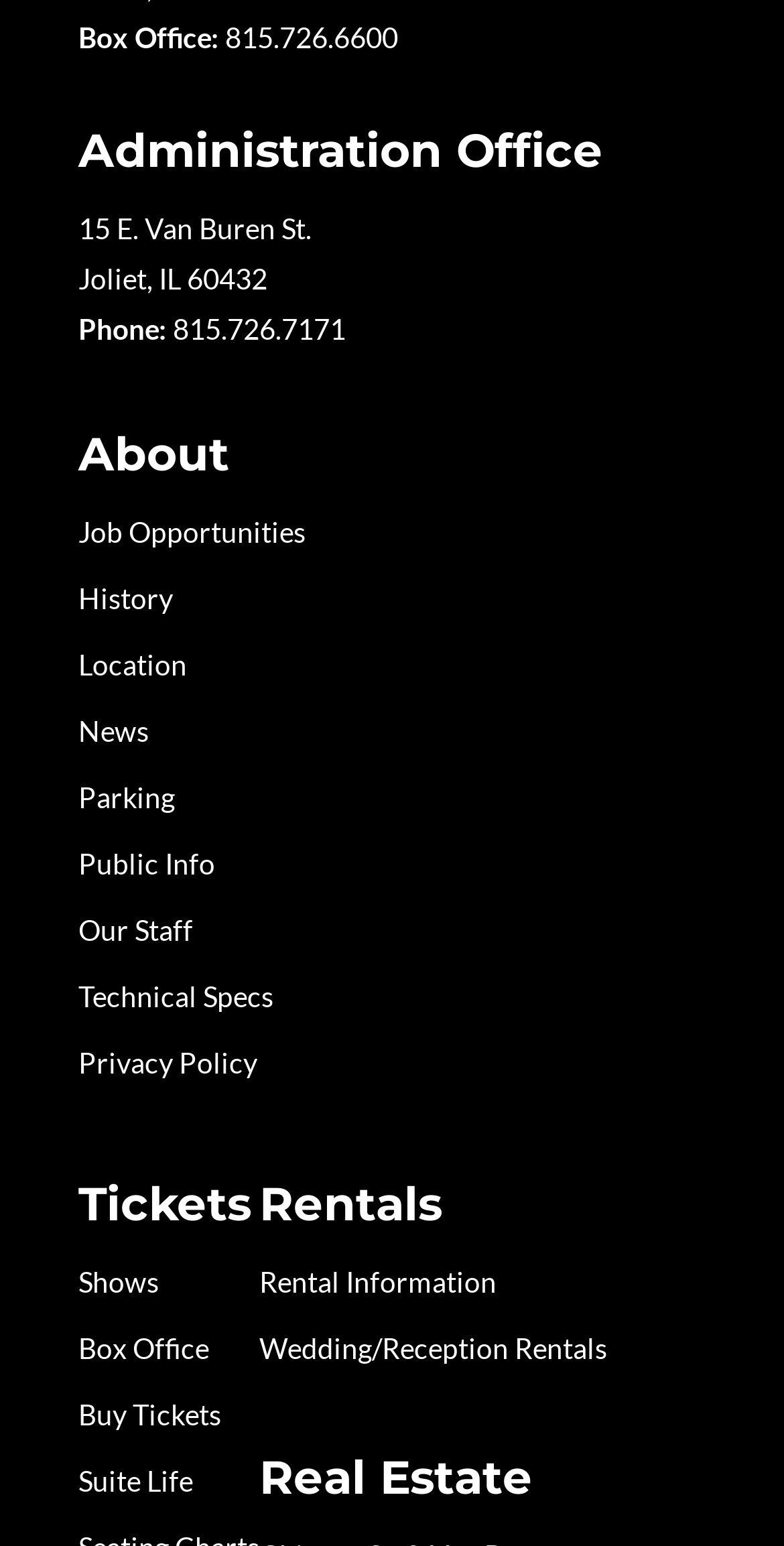Locate the UI element described by Our Staff in the provided webpage screenshot. Return the bounding box coordinates in the format (top-left x, top-left y, bottom-right x, bottom-right y), ensuring all values are between 0 and 1.

[0.1, 0.591, 0.246, 0.613]